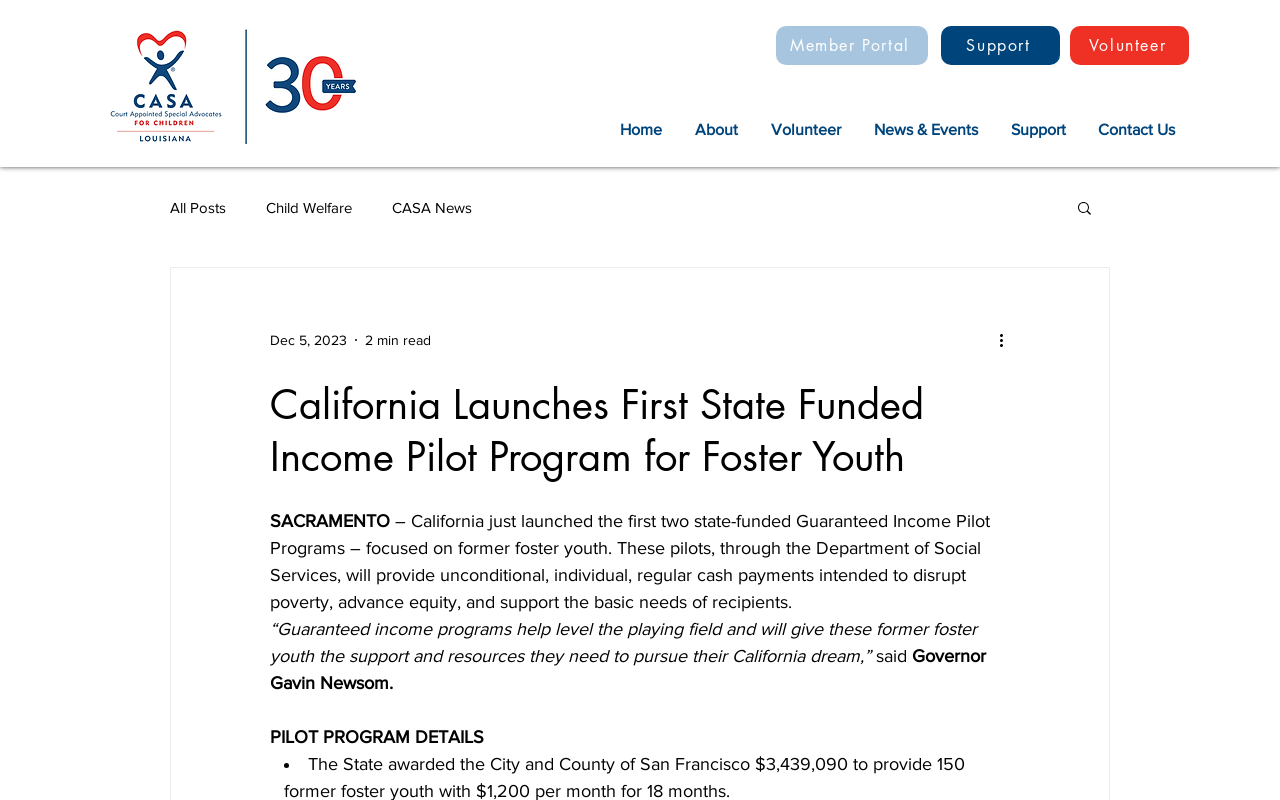Give a short answer using one word or phrase for the question:
How many links are there in the top navigation menu?

4